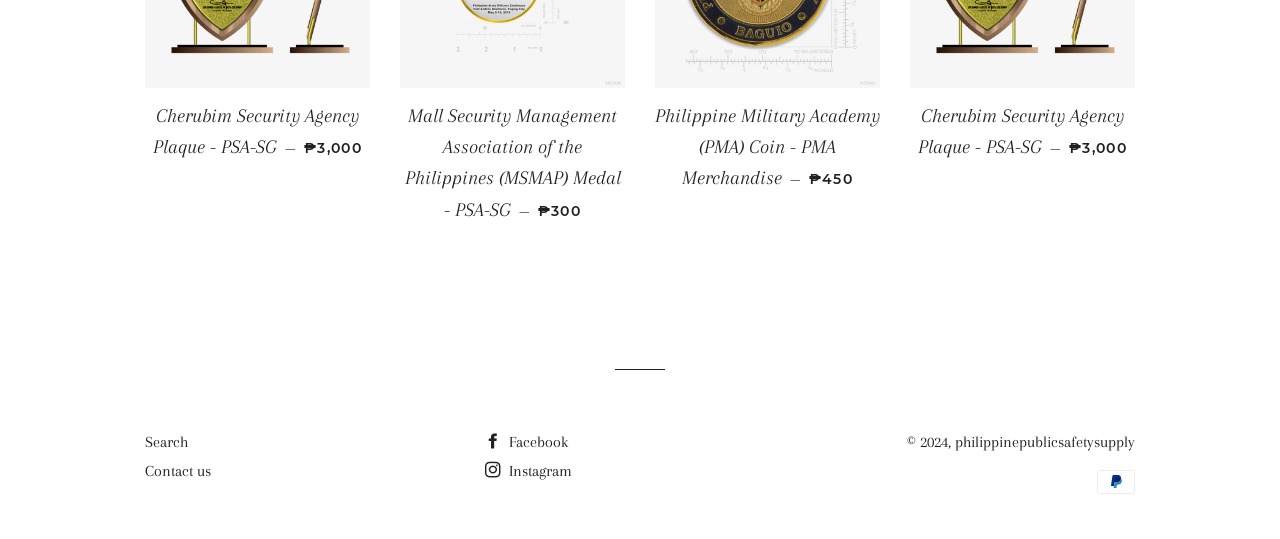What is the orientation of the separator?
Provide a well-explained and detailed answer to the question.

I found the separator element with the bounding box coordinates [0.48, 0.684, 0.52, 0.686] and its orientation is specified as horizontal.